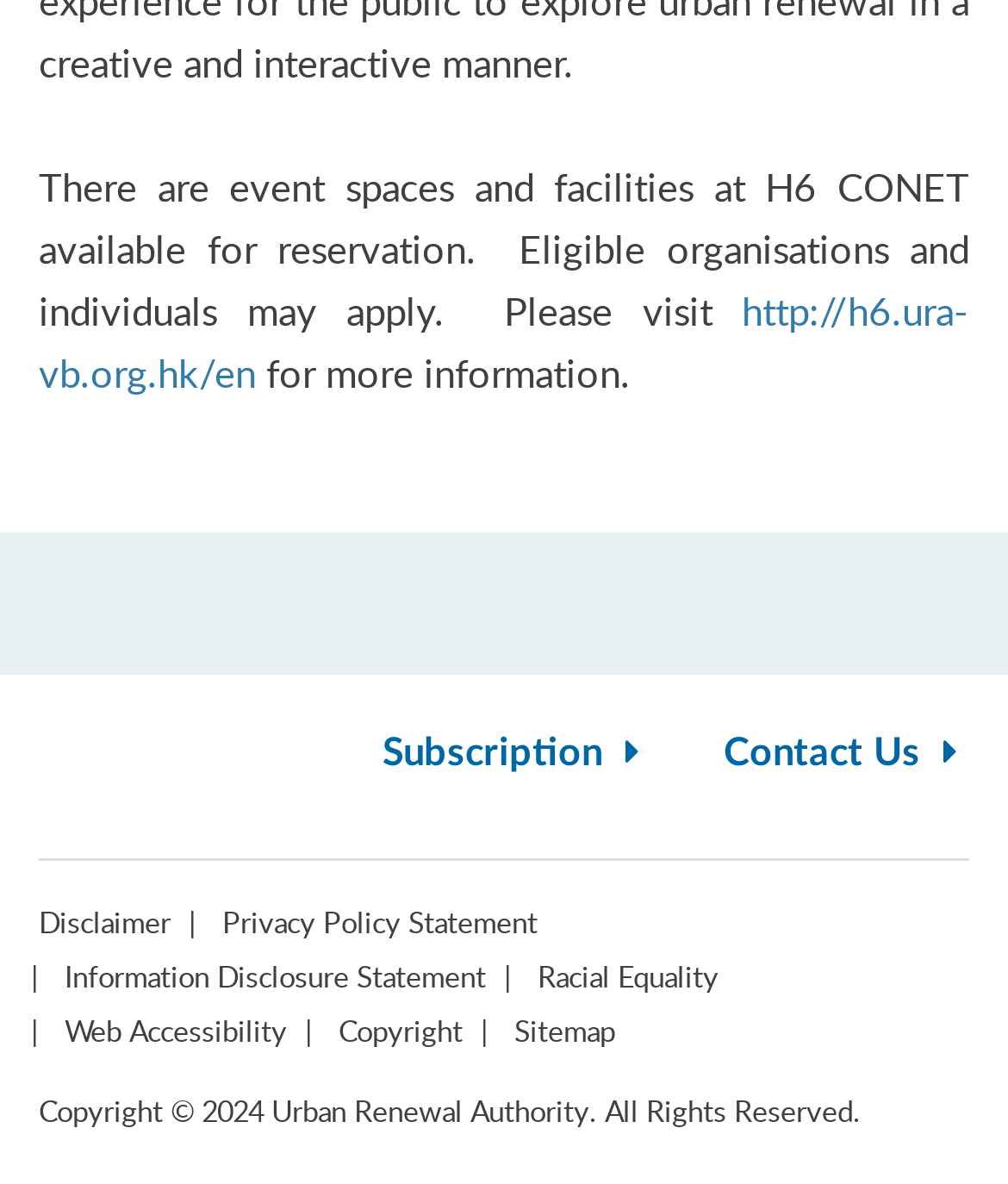Locate the bounding box coordinates of the element you need to click to accomplish the task described by this instruction: "view disclaimer".

[0.038, 0.762, 0.195, 0.795]